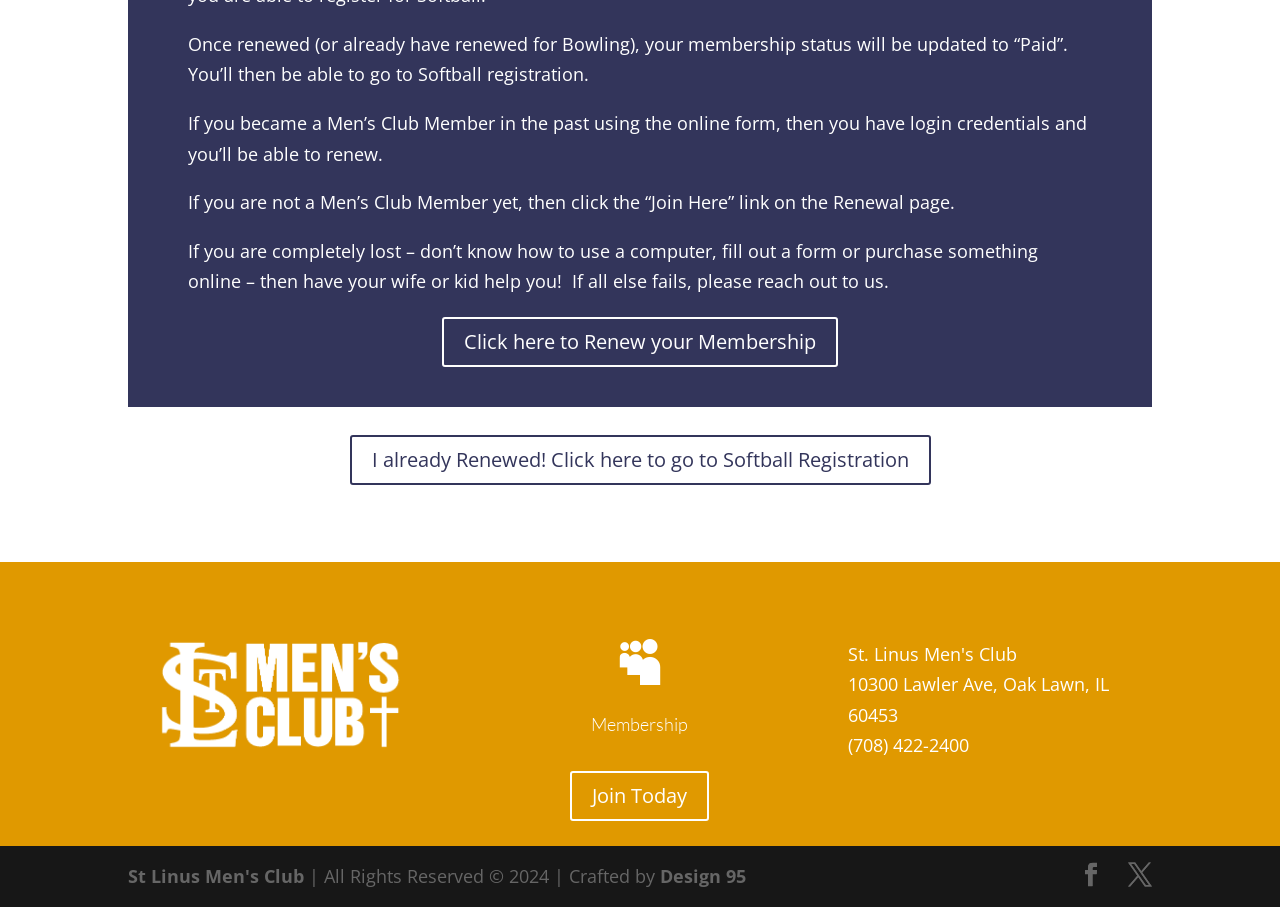How to proceed if not a Men’s Club Member yet?
Answer the question in a detailed and comprehensive manner.

The webpage provides instructions for different scenarios, and for those who are not yet Men’s Club Members, it suggests clicking the 'Join Here' link on the Renewal page.